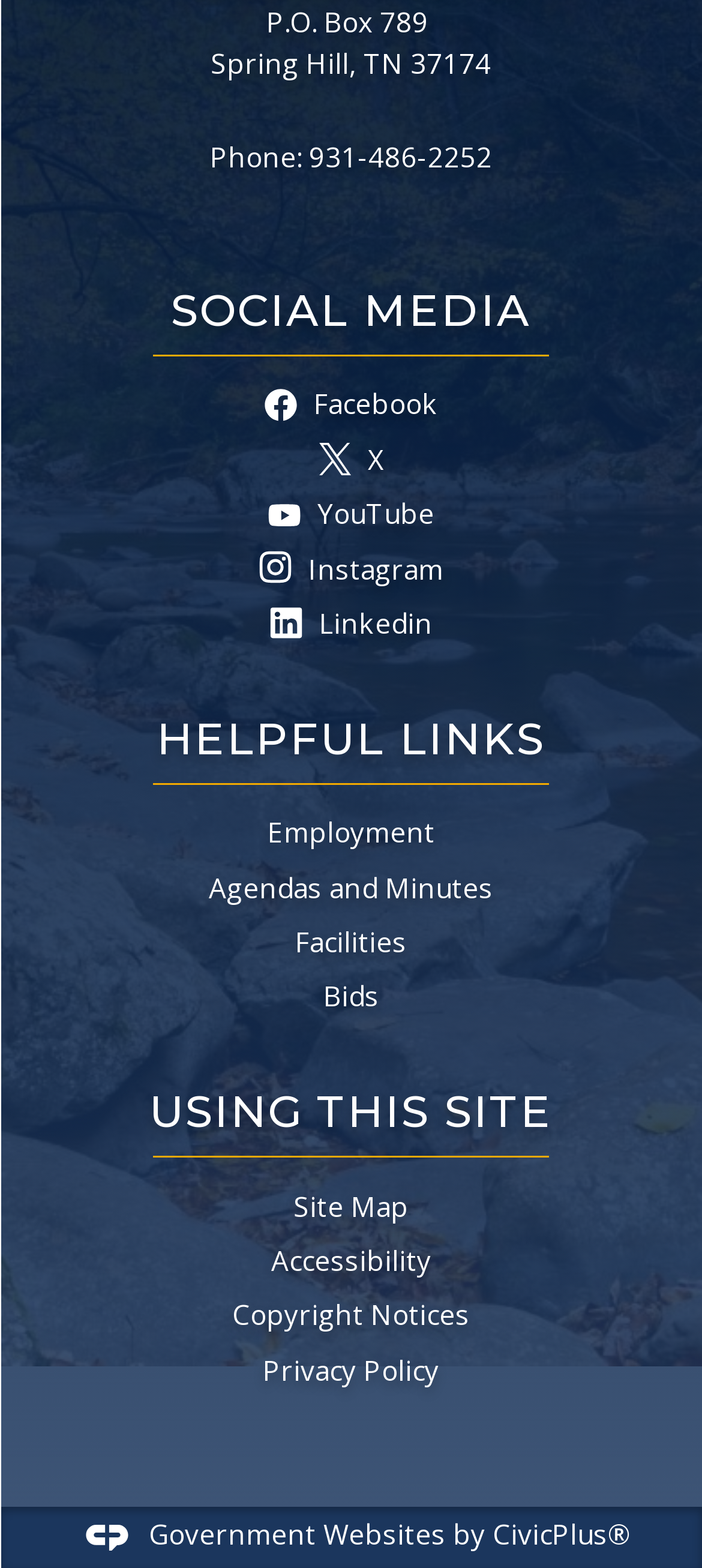Please identify the bounding box coordinates of the area that needs to be clicked to follow this instruction: "Visit Facebook".

[0.376, 0.245, 0.624, 0.271]